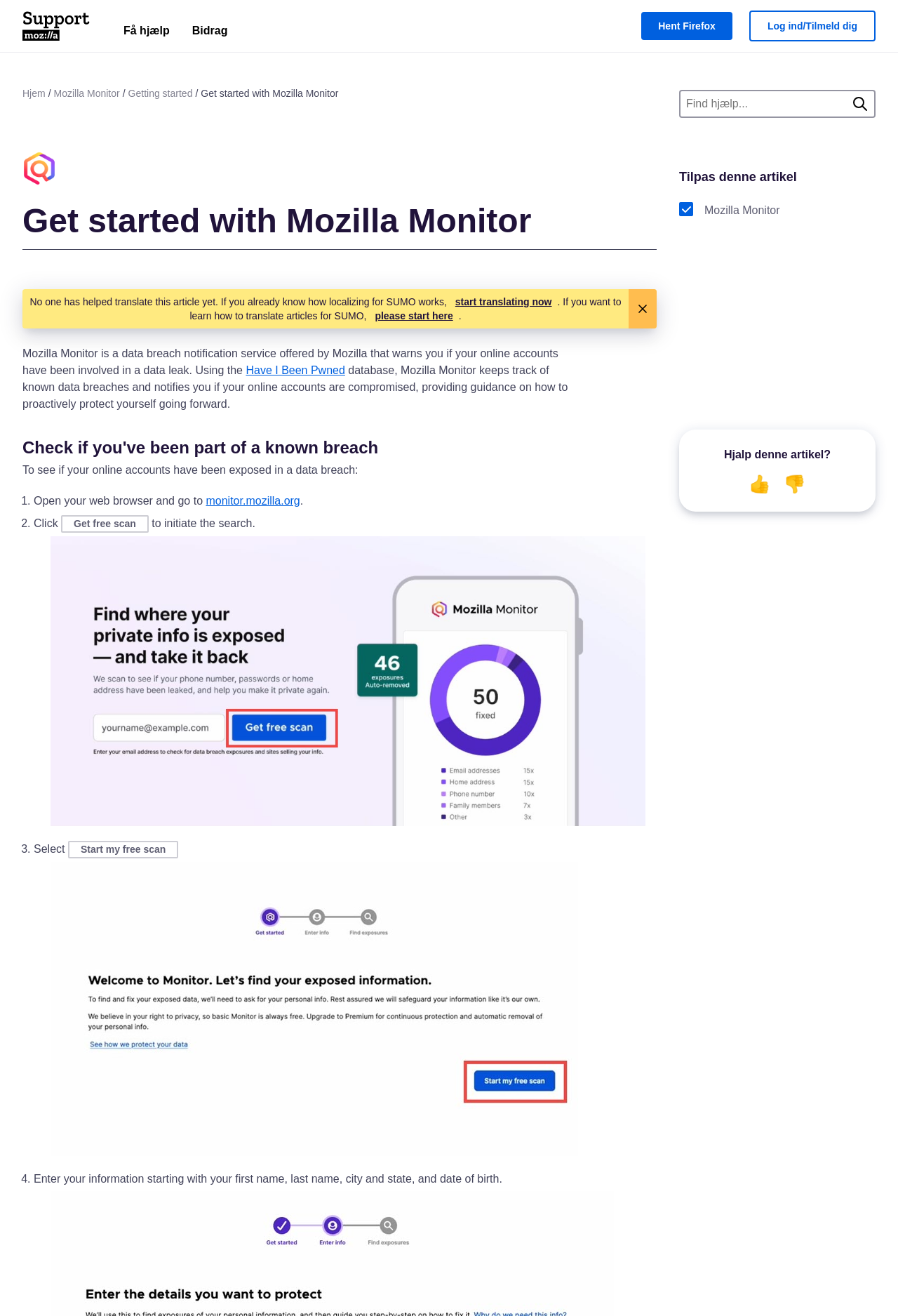Determine the bounding box coordinates of the section I need to click to execute the following instruction: "Get started with Mozilla Monitor". Provide the coordinates as four float numbers between 0 and 1, i.e., [left, top, right, bottom].

[0.143, 0.066, 0.214, 0.077]